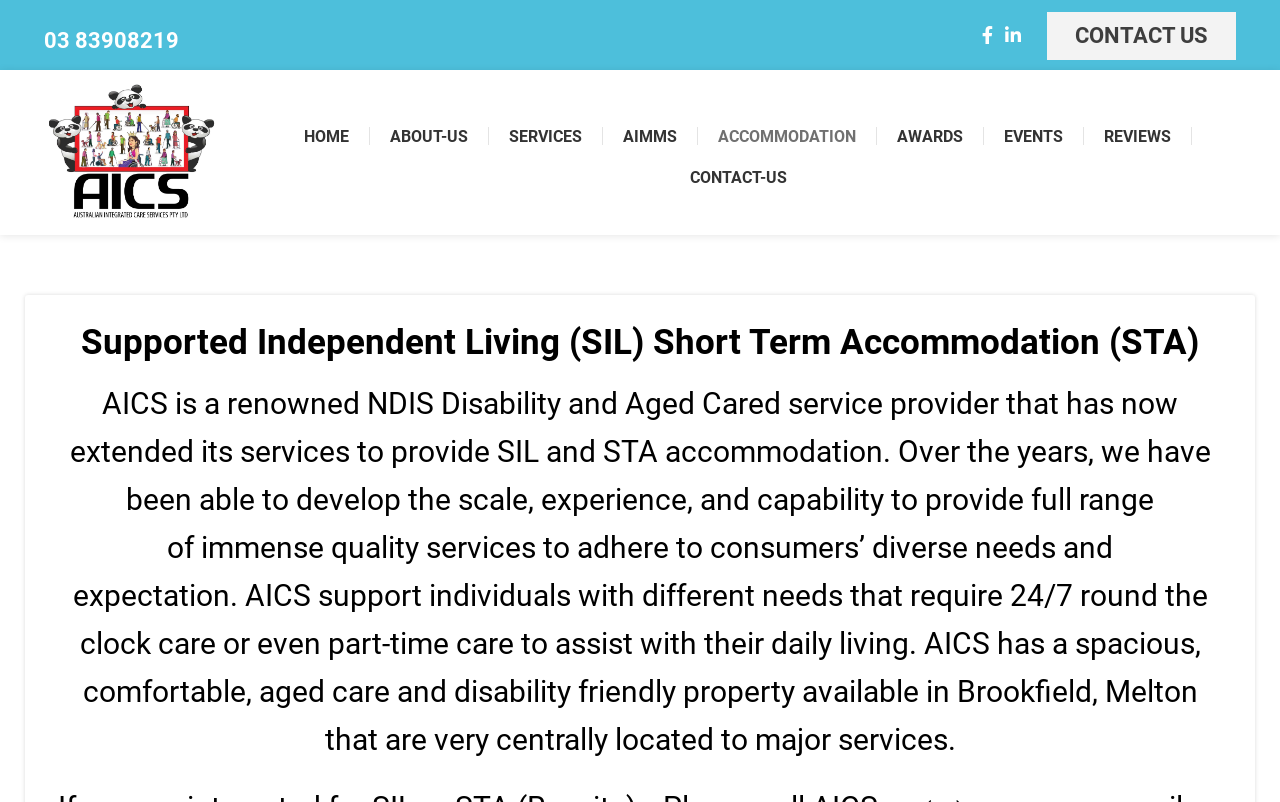How many social media links are available?
Using the details from the image, give an elaborate explanation to answer the question.

There are two social media links available on the webpage, which are Facebook social link and Linkedin social link, located at the top right corner of the page.